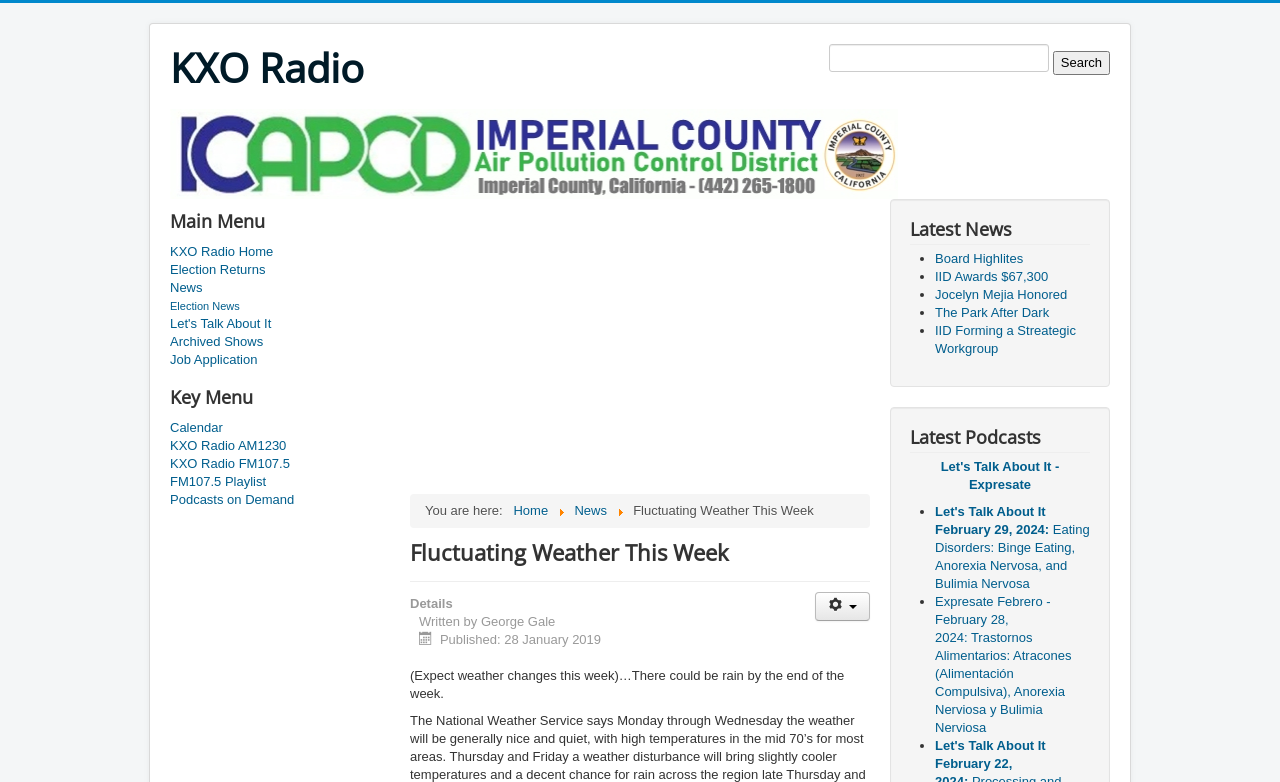Could you specify the bounding box coordinates for the clickable section to complete the following instruction: "Go to KXO Radio Home"?

[0.133, 0.311, 0.305, 0.334]